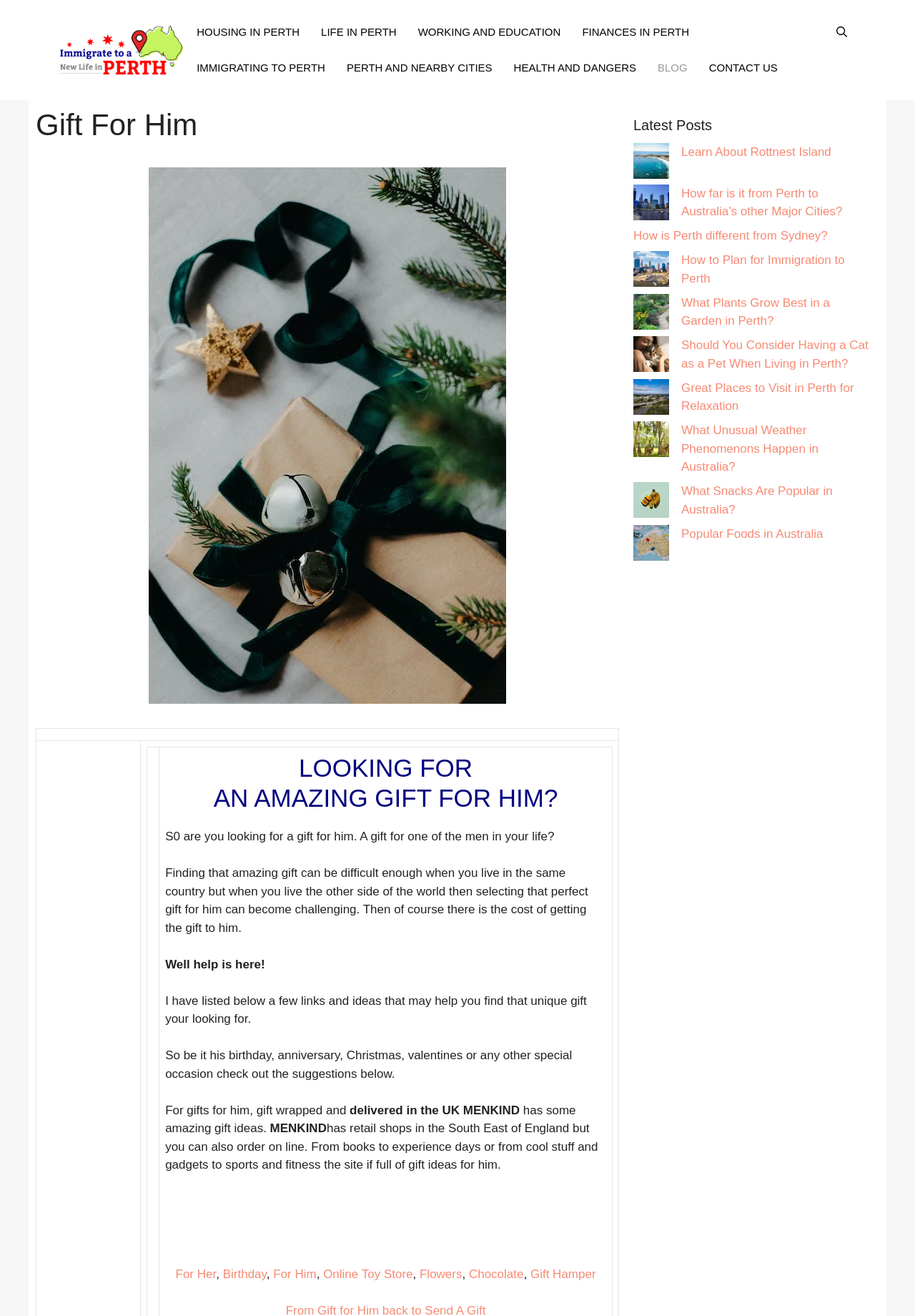Craft a detailed narrative of the webpage's structure and content.

This webpage appears to be a gift guide for men, with a focus on Perth, Australia. At the top, there is a banner with a link to "Immigrate to a new life in Perth" and an image with the same text. Below the banner, there is a navigation menu with links to various topics related to Perth, such as housing, life, work, finances, and more.

The main content of the page is divided into two sections. On the left, there is a large image with the text "GIFT FOR HIM" and a heading that asks "LOOKING FOR AN AMAZING GIFT FOR HIM?" Below this, there are links to various gift ideas, including "For Her", "Birthday", "Online Toy Store", "Flowers", "Chocolate", and "Gift Hamper".

On the right, there is a section with the heading "Latest Posts" and a list of links to articles about Perth, including "Learn About Rottnest Island", "How far is it from Perth to Australia’s other Major Cities?", "How is Perth different from Sydney?", and more. Each link is accompanied by a small image related to the topic. The articles seem to cover a range of topics related to living in Perth, including immigration, travel, and lifestyle.

Overall, the webpage appears to be a resource for people looking for gift ideas for men, particularly those interested in Perth, Australia.